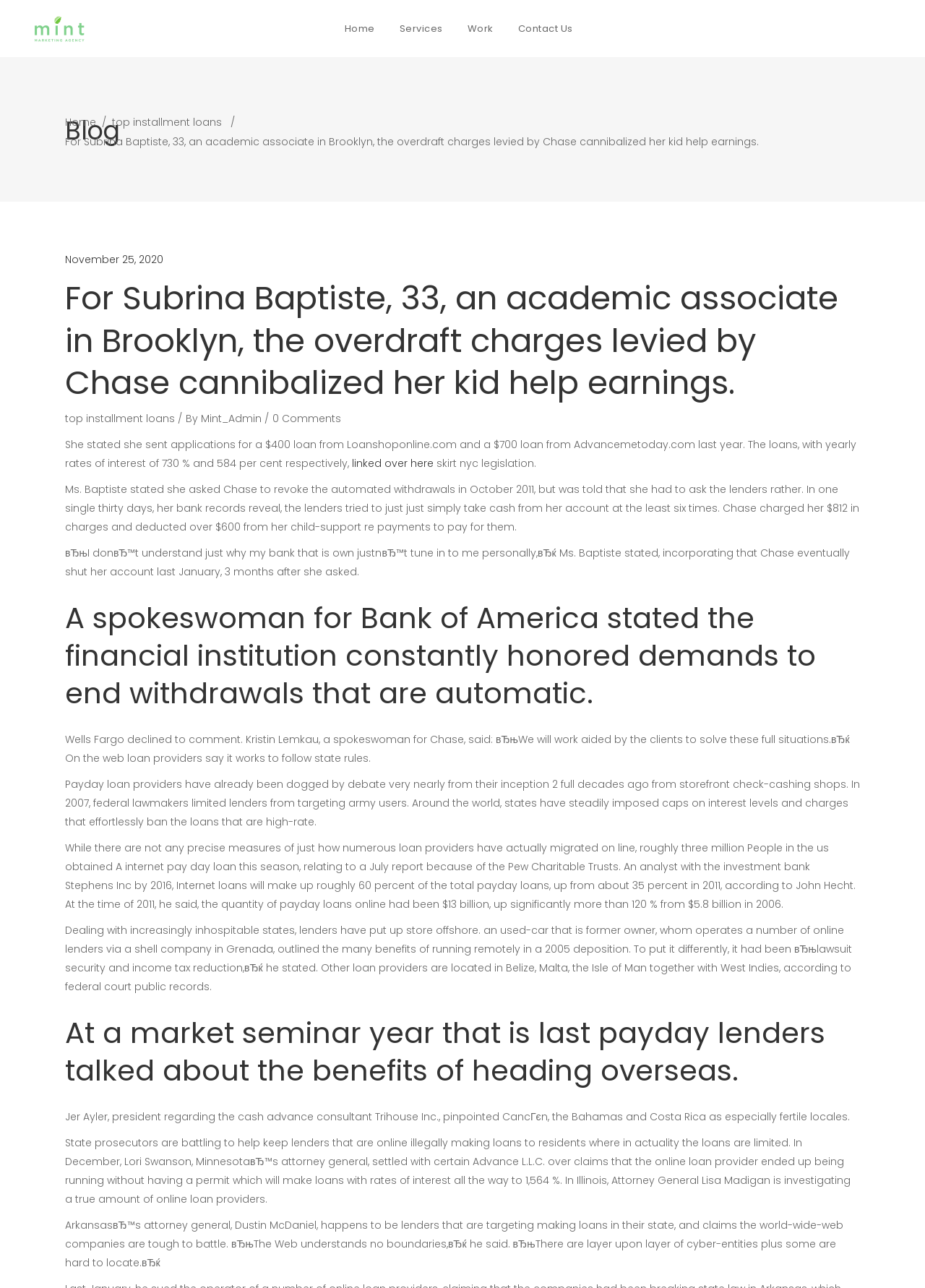Answer the question with a single word or phrase: 
What is the interest rate of the loan from Advancemetoday.com?

584 percent